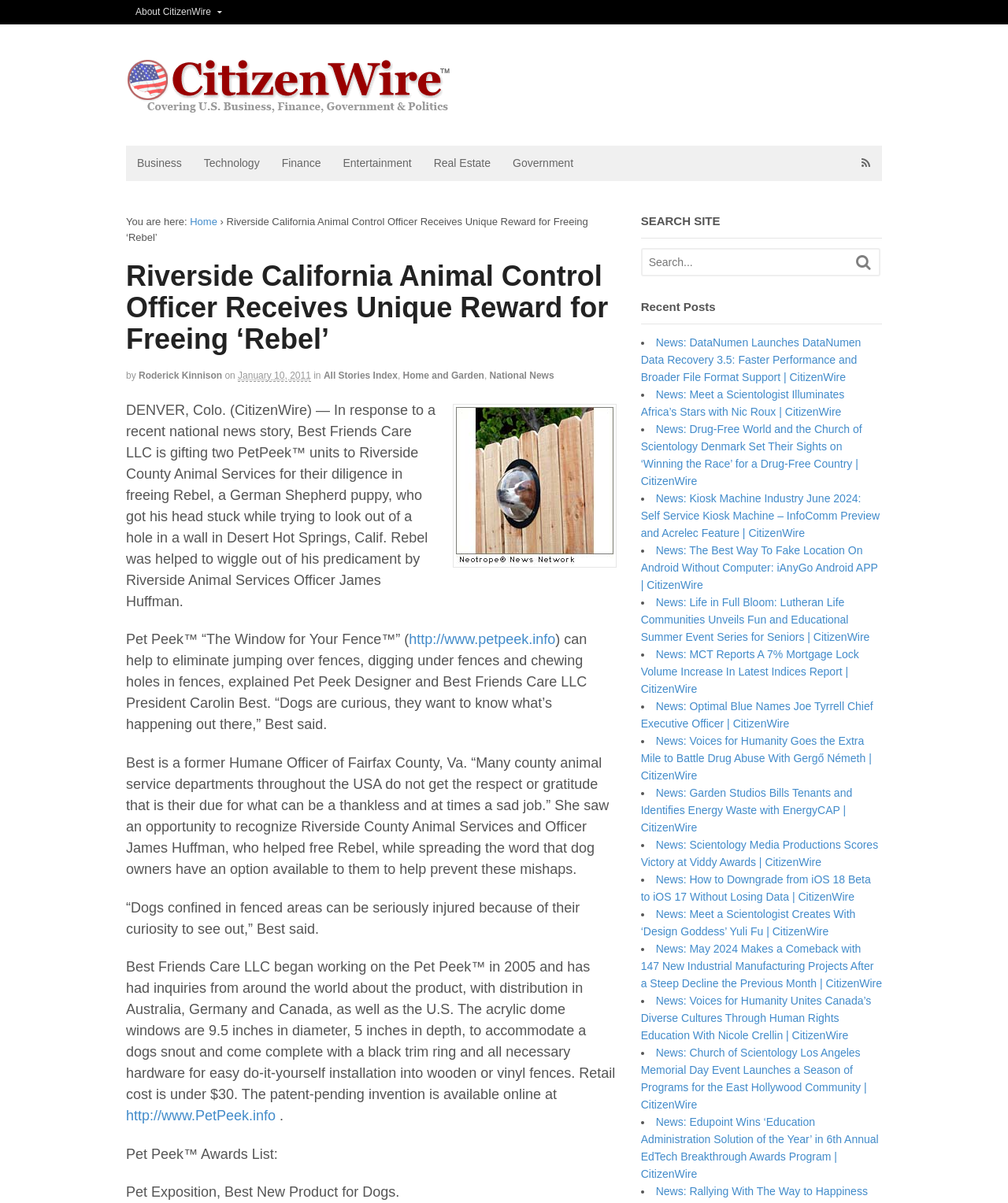Bounding box coordinates are specified in the format (top-left x, top-left y, bottom-right x, bottom-right y). All values are floating point numbers bounded between 0 and 1. Please provide the bounding box coordinate of the region this sentence describes: Roderick Kinnison

[0.138, 0.308, 0.22, 0.317]